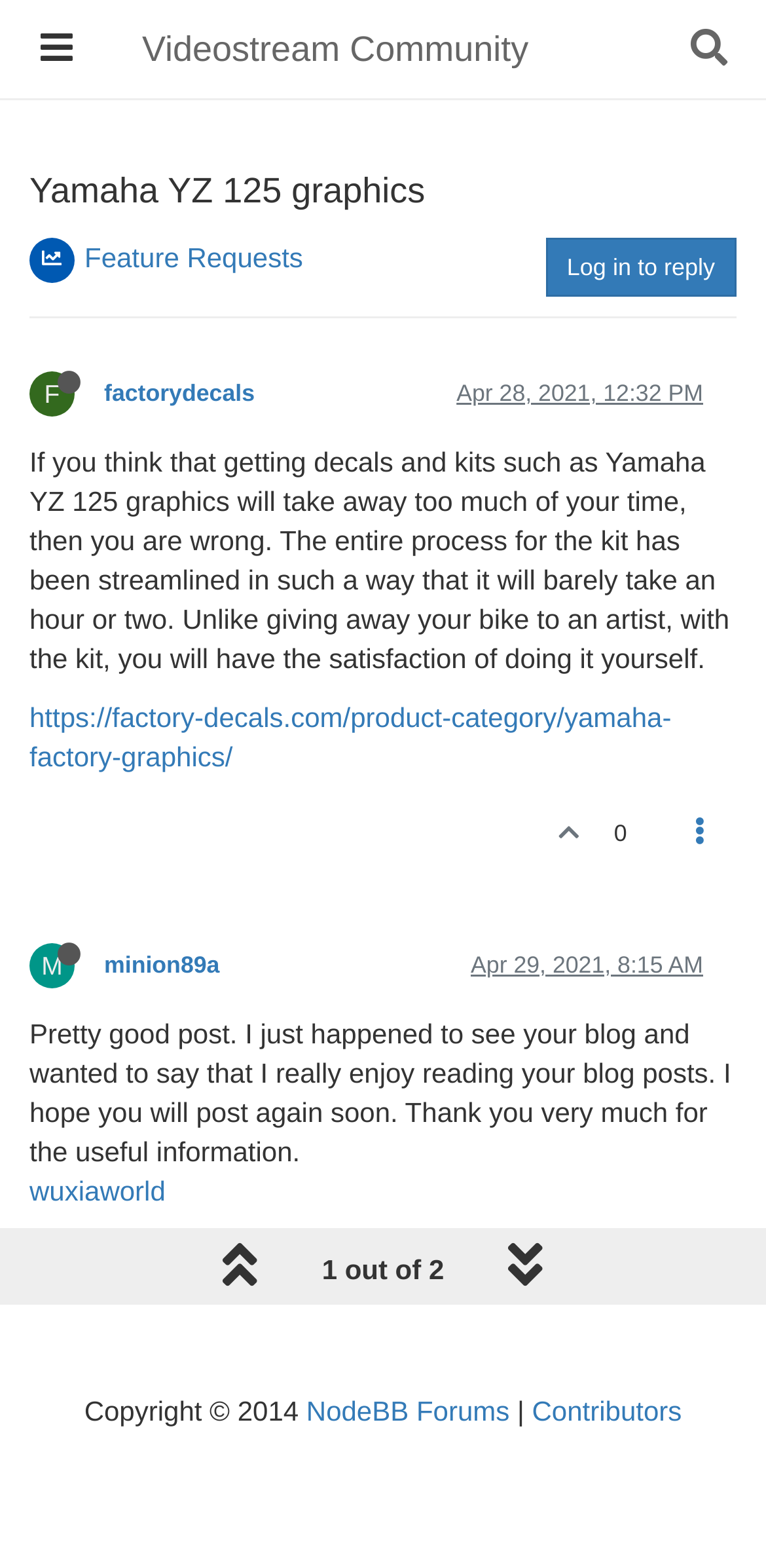Explain the webpage in detail.

The webpage is about Yamaha YZ 125 graphics and appears to be a community forum or discussion page. At the top, there is a main header section with a button on the left side and a search button on the right side. The header section also contains the title "Videostream Community" and a smaller heading "Yamaha YZ 125 graphics".

Below the header section, there are several links and buttons. On the left side, there are links to "Feature Requests" and "Log in to reply". On the right side, there is a link to "F" with a dropdown menu containing the username "factorydecals" and a status indicator "Offline". There is also a link to the user's profile picture and a timestamp "Apr 28, 2021, 12:32 PM".

The main content of the page is a paragraph of text that discusses the process of getting decals and kits for Yamaha YZ 125 graphics, stating that it will not take away too much time. Below this text, there is a link to a product category page for Yamaha factory graphics.

Further down the page, there are more links and buttons. There is a link to a user profile "M" with a dropdown menu containing the username "minion89a" and a status indicator "Offline". There is also a timestamp "Apr 29, 2021, 8:15 AM" and a link to a user profile "wuxiaworld".

The page also contains a comment section with a post that responds to the original text, thanking the author for the useful information. Below the comment section, there is a link to a rating system with a score of "1 out of 2".

At the bottom of the page, there is a footer section with copyright information, a link to "NodeBB Forums", and a link to "Contributors".